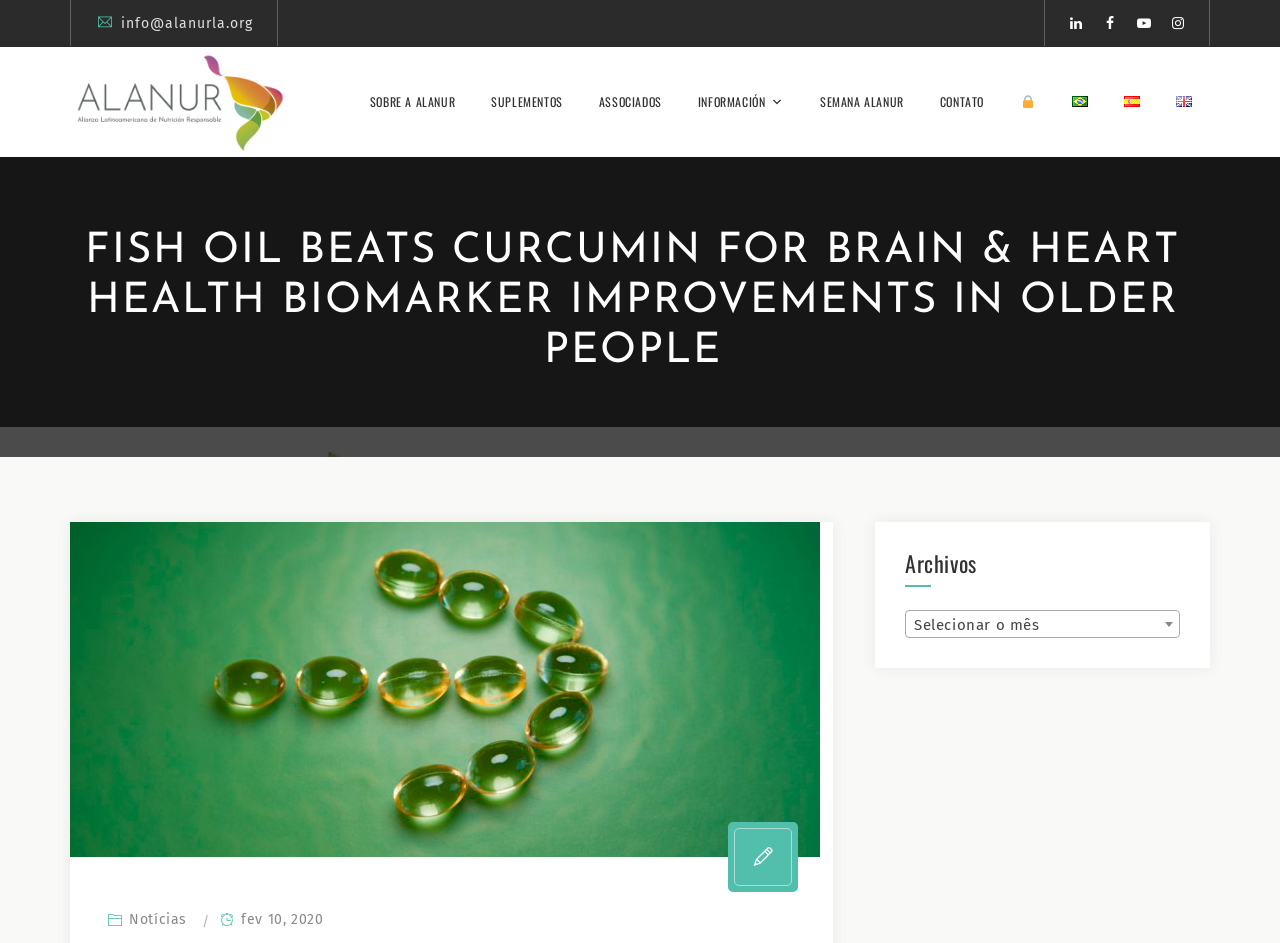What is the email address of ALANUR?
Refer to the image and provide a one-word or short phrase answer.

info@alanurla.org